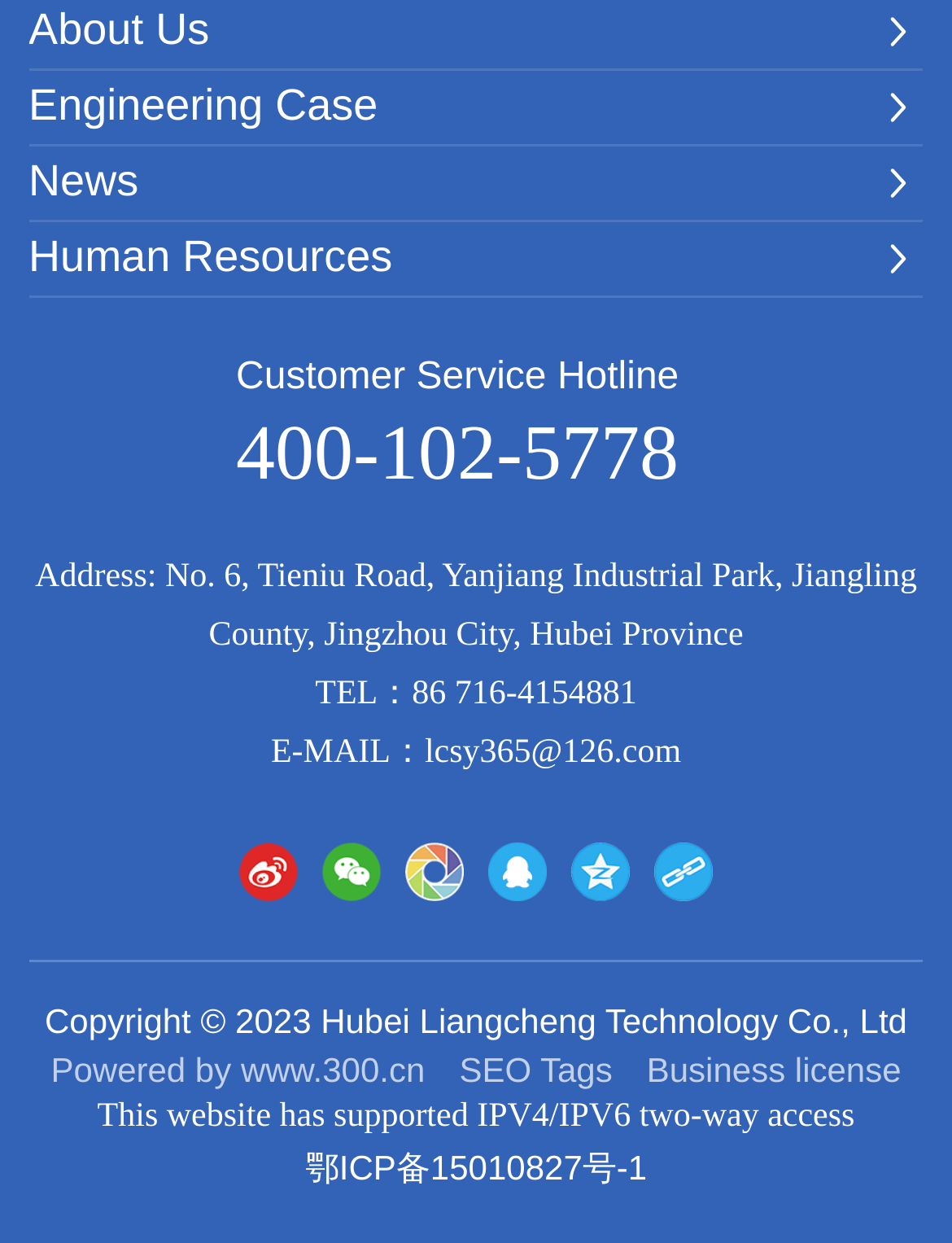Pinpoint the bounding box coordinates of the clickable element to carry out the following instruction: "Click on Engineering Case."

[0.03, 0.057, 0.397, 0.116]